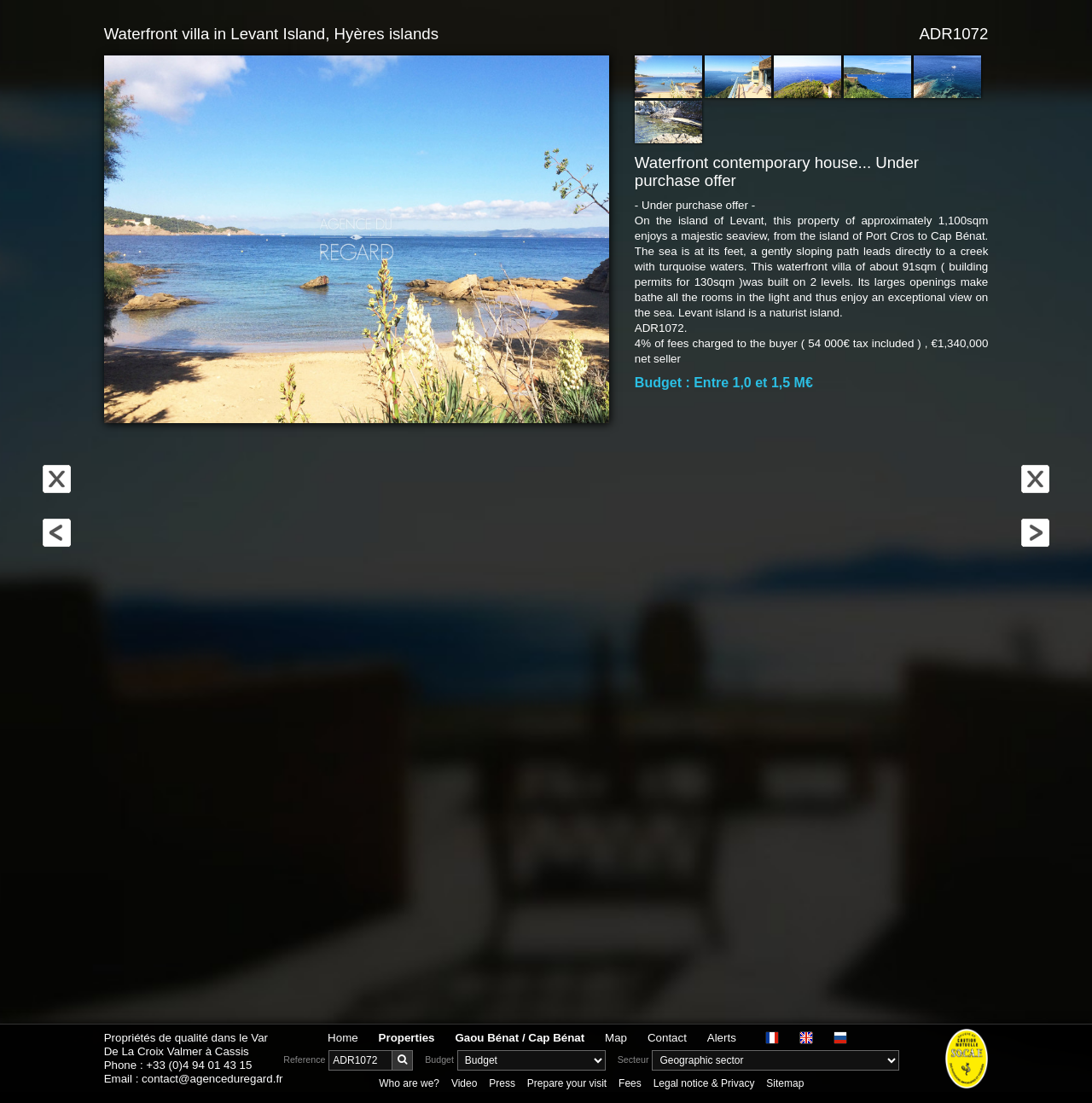Using a single word or phrase, answer the following question: 
What is the current status of the property?

Under purchase offer